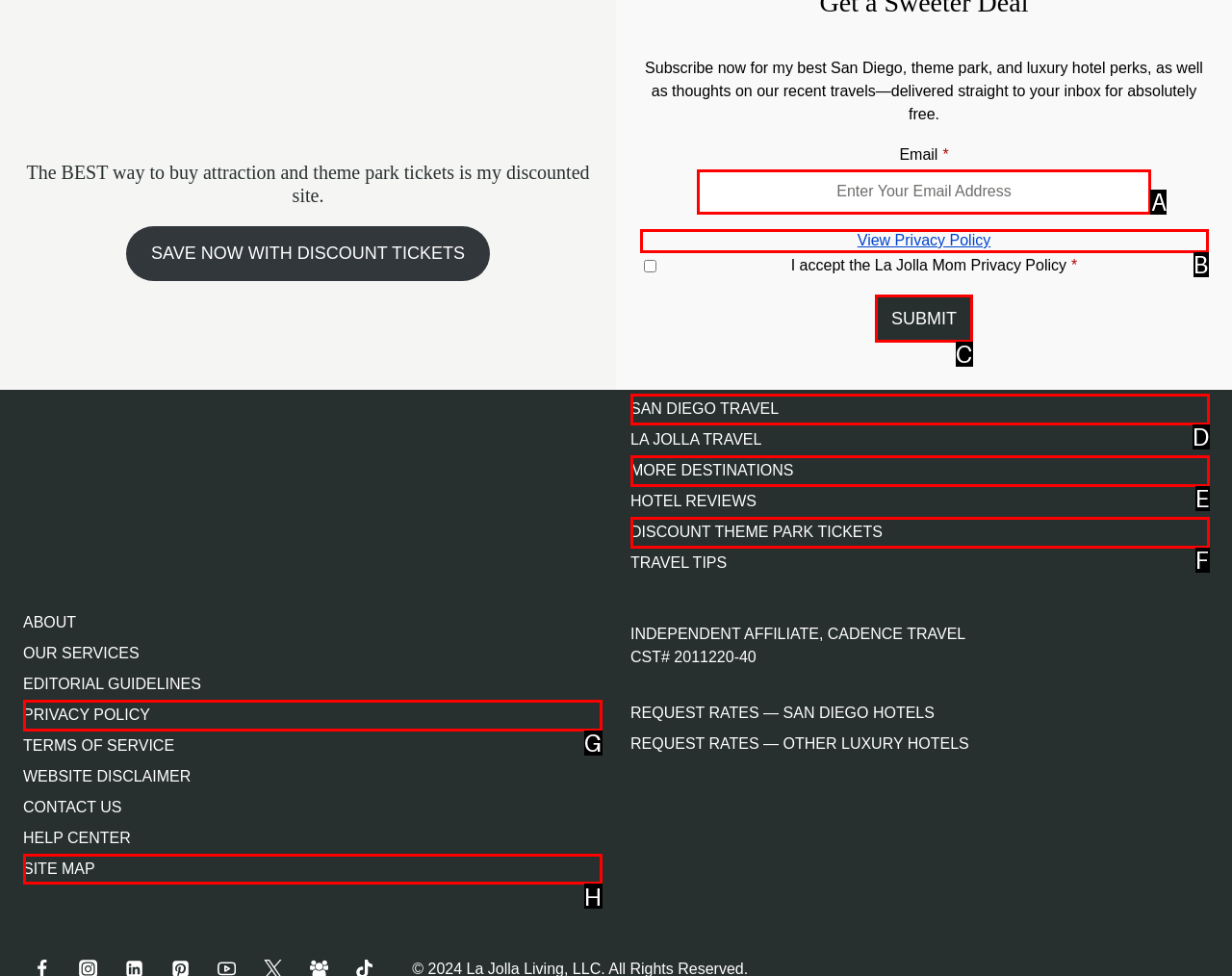Determine the HTML element to be clicked to complete the task: Enter email address. Answer by giving the letter of the selected option.

A